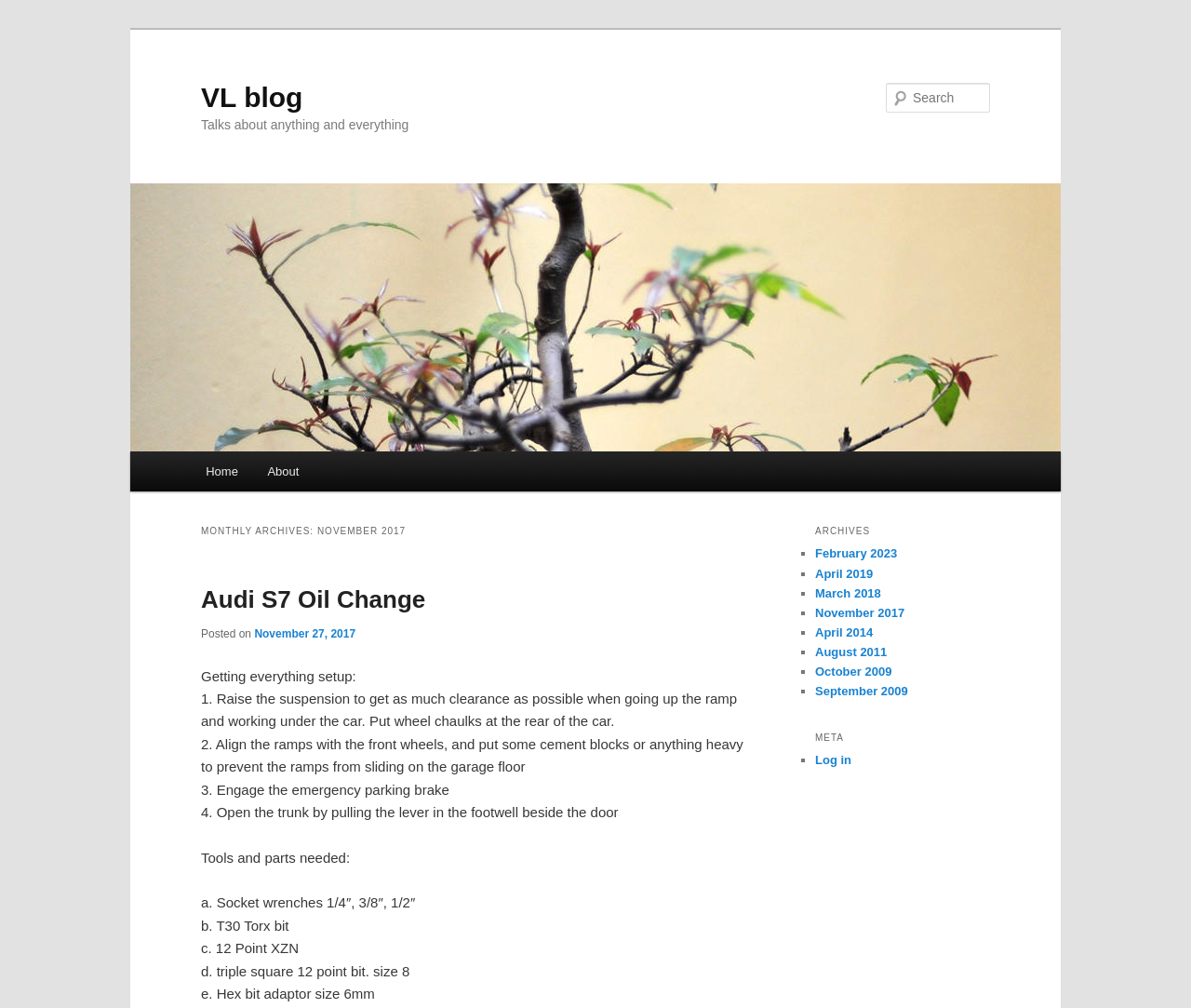Determine the bounding box coordinates of the clickable element to complete this instruction: "View archives for November 2017". Provide the coordinates in the format of four float numbers between 0 and 1, [left, top, right, bottom].

[0.684, 0.601, 0.759, 0.615]